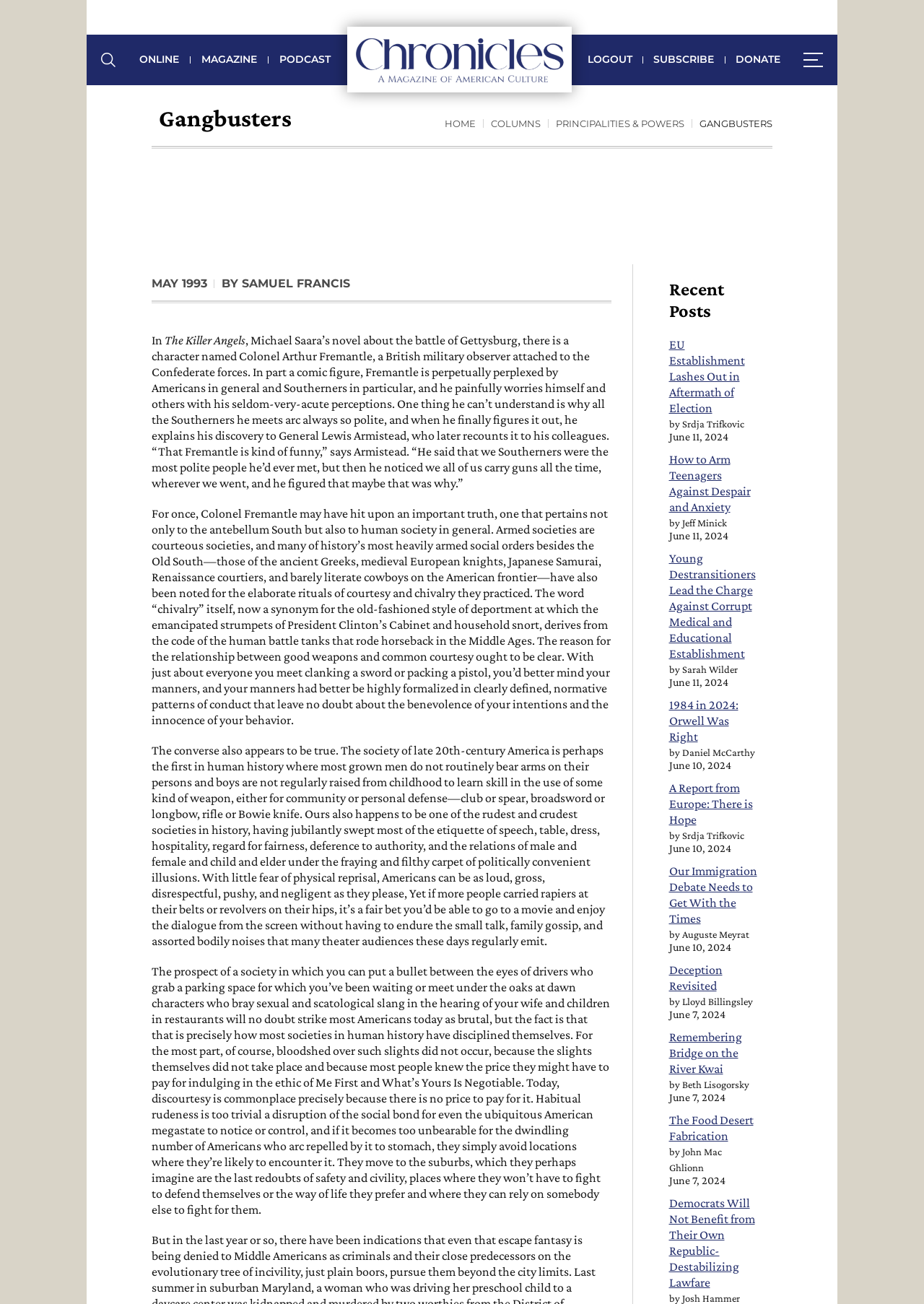Specify the bounding box coordinates of the element's area that should be clicked to execute the given instruction: "Click the 'Home' link". The coordinates should be four float numbers between 0 and 1, i.e., [left, top, right, bottom].

None